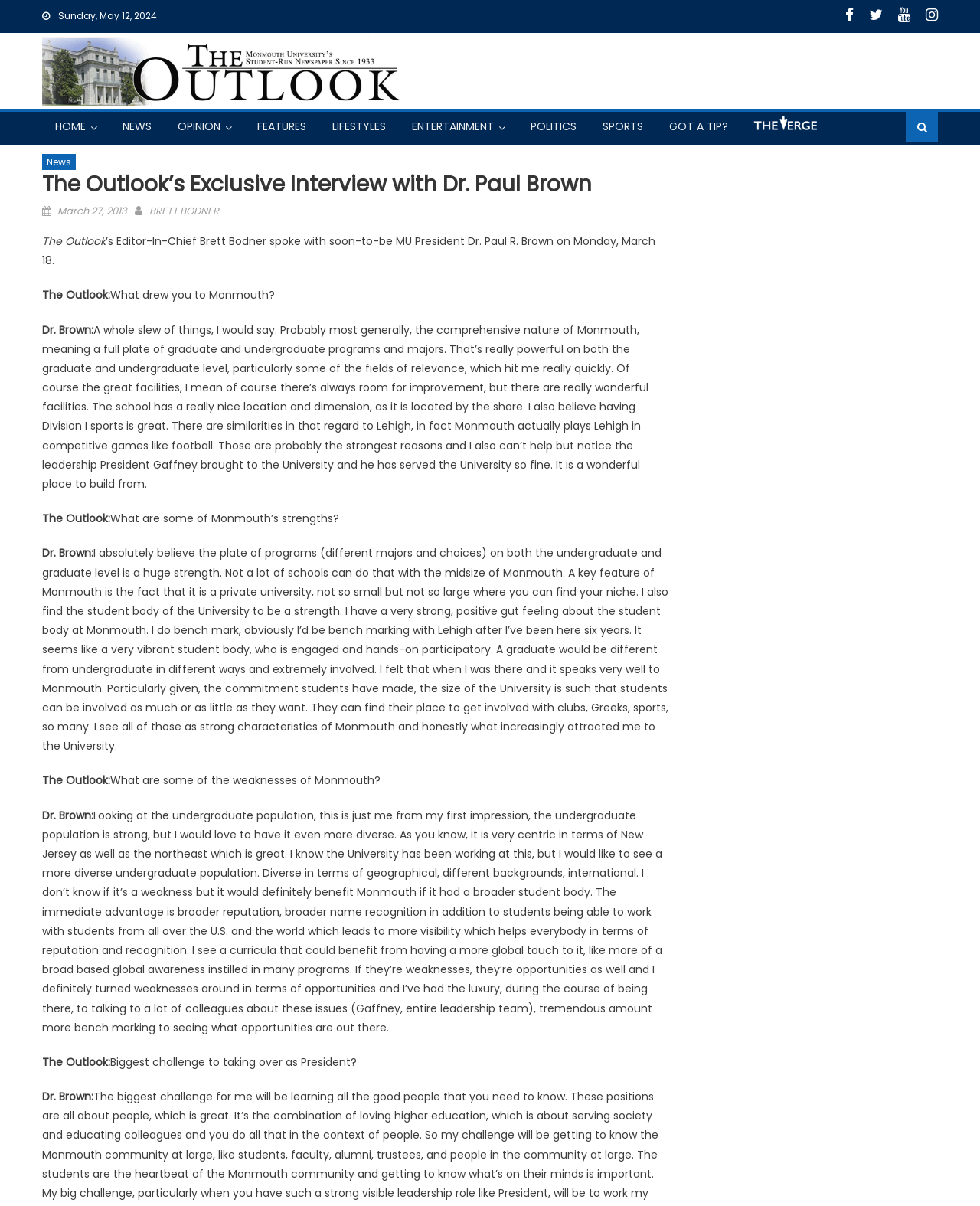Please give the bounding box coordinates of the area that should be clicked to fulfill the following instruction: "Go to the POLITICS section". The coordinates should be in the format of four float numbers from 0 to 1, i.e., [left, top, right, bottom].

[0.53, 0.092, 0.6, 0.117]